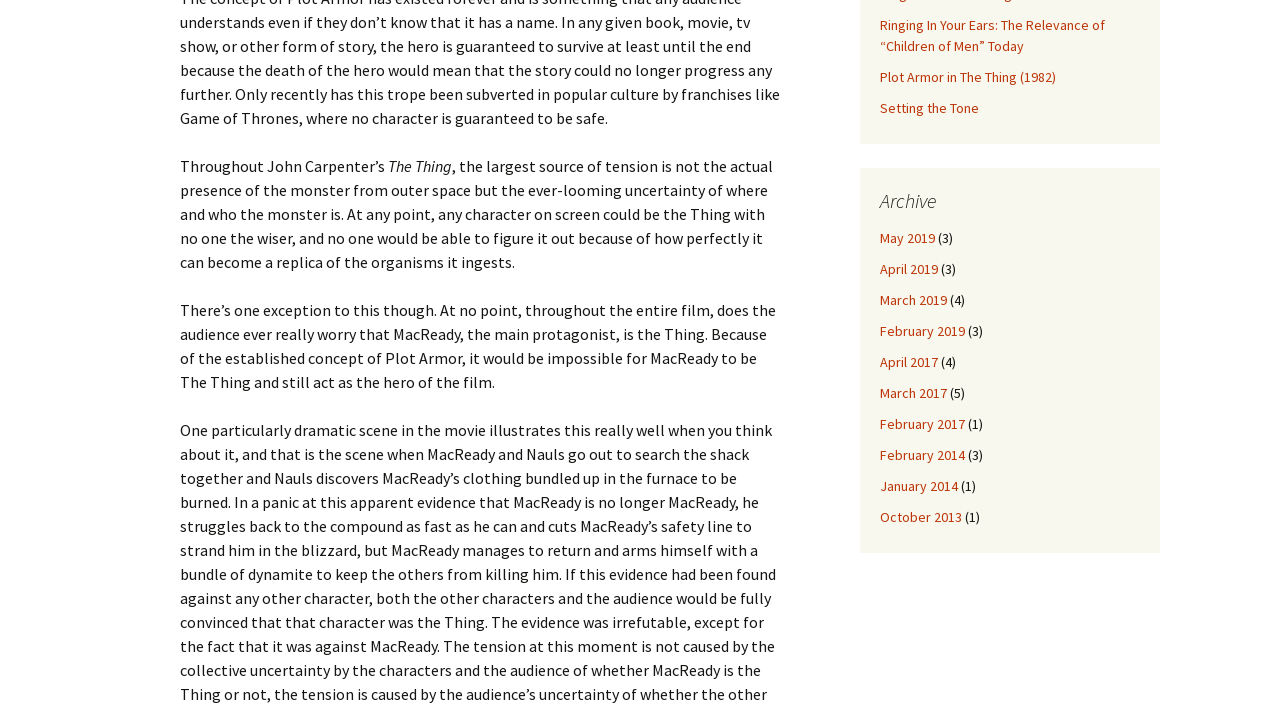Bounding box coordinates are specified in the format (top-left x, top-left y, bottom-right x, bottom-right y). All values are floating point numbers bounded between 0 and 1. Please provide the bounding box coordinate of the region this sentence describes: Setting the Tone

[0.688, 0.139, 0.765, 0.164]